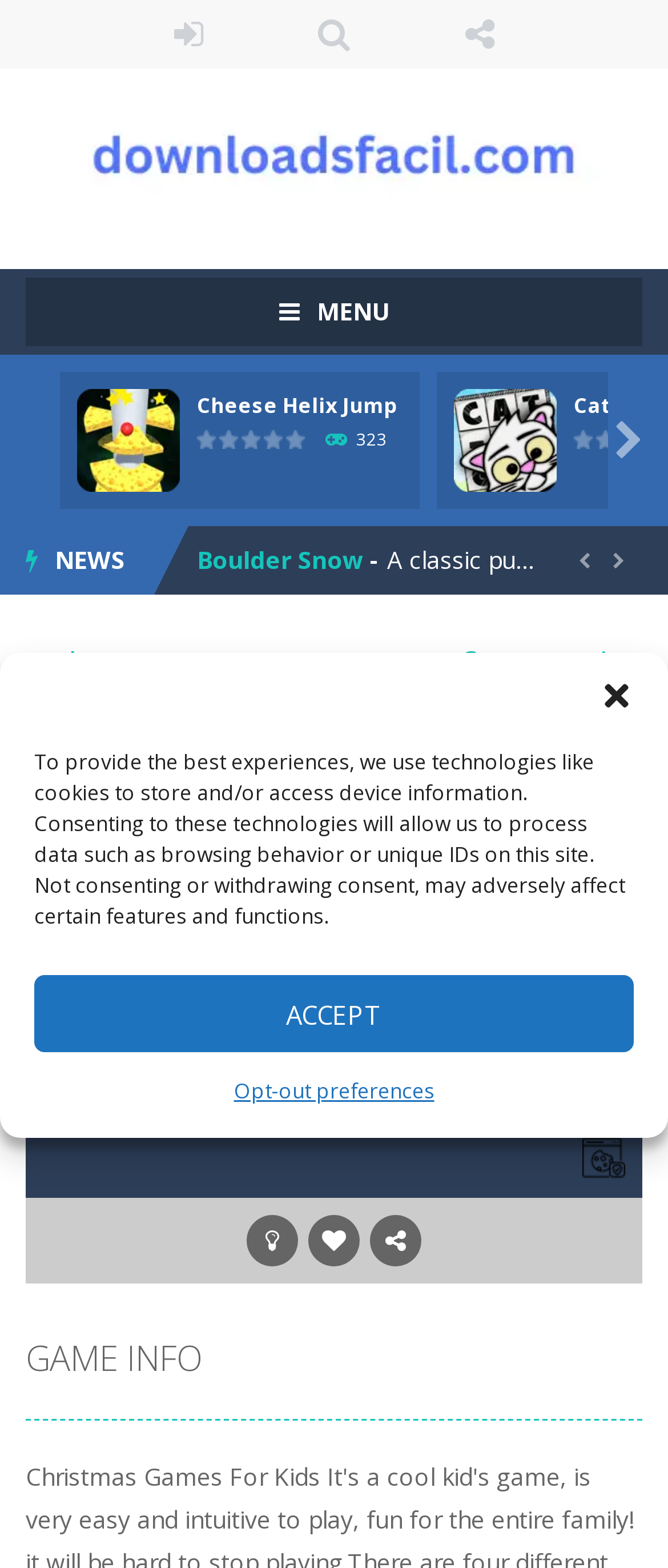Identify the bounding box coordinates of the region that needs to be clicked to carry out this instruction: "Open the menu". Provide these coordinates as four float numbers ranging from 0 to 1, i.e., [left, top, right, bottom].

None